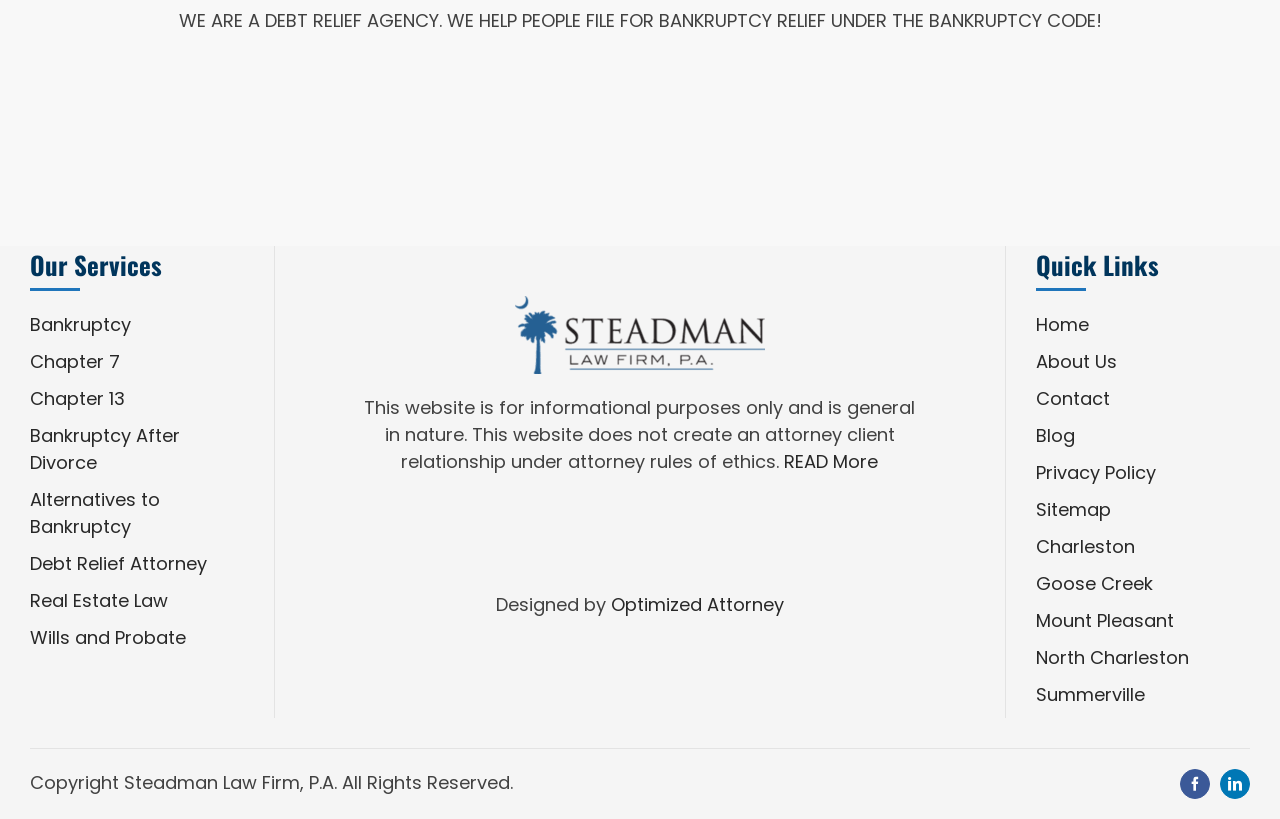Identify the bounding box coordinates necessary to click and complete the given instruction: "Learn about Chapter 7".

[0.023, 0.427, 0.094, 0.457]